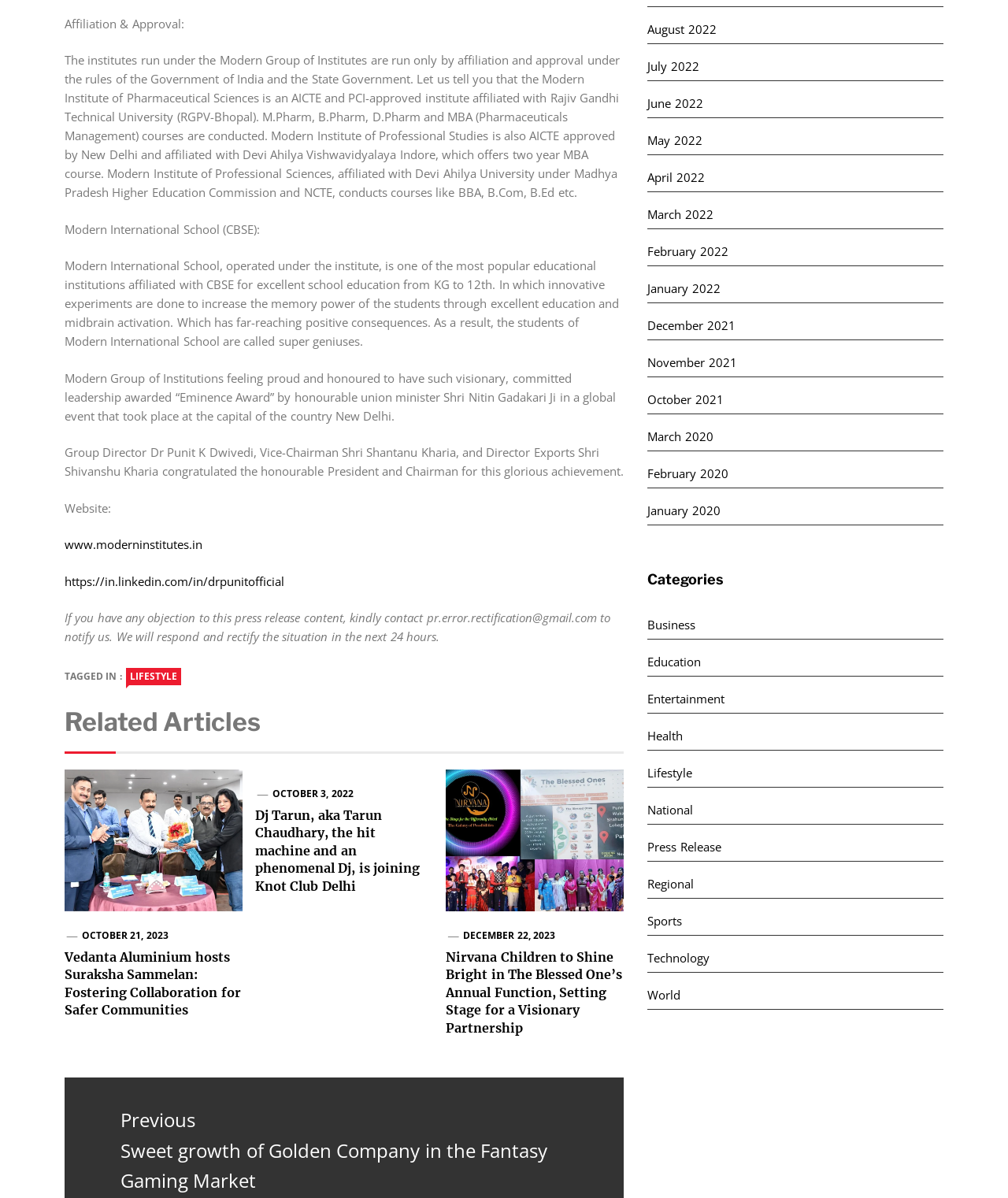Please provide a comprehensive response to the question below by analyzing the image: 
What is the affiliation of Modern Institute of Pharmaceutical Sciences?

As mentioned on the webpage, Modern Institute of Pharmaceutical Sciences is affiliated with Rajiv Gandhi Technical University (RGPV-Bhopal) and is also approved by AICTE and PCI.